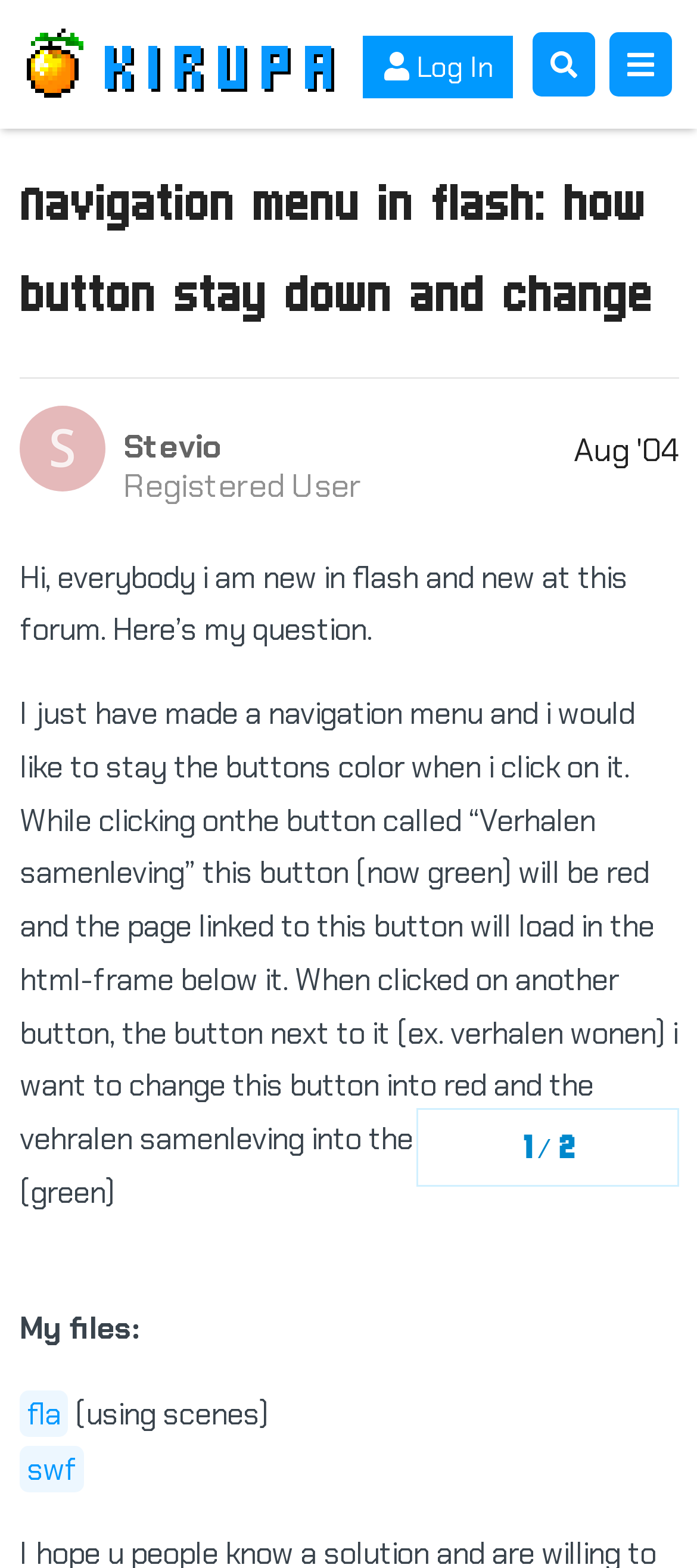Please answer the following query using a single word or phrase: 
What is the format of the file attached by the user?

fla and swf